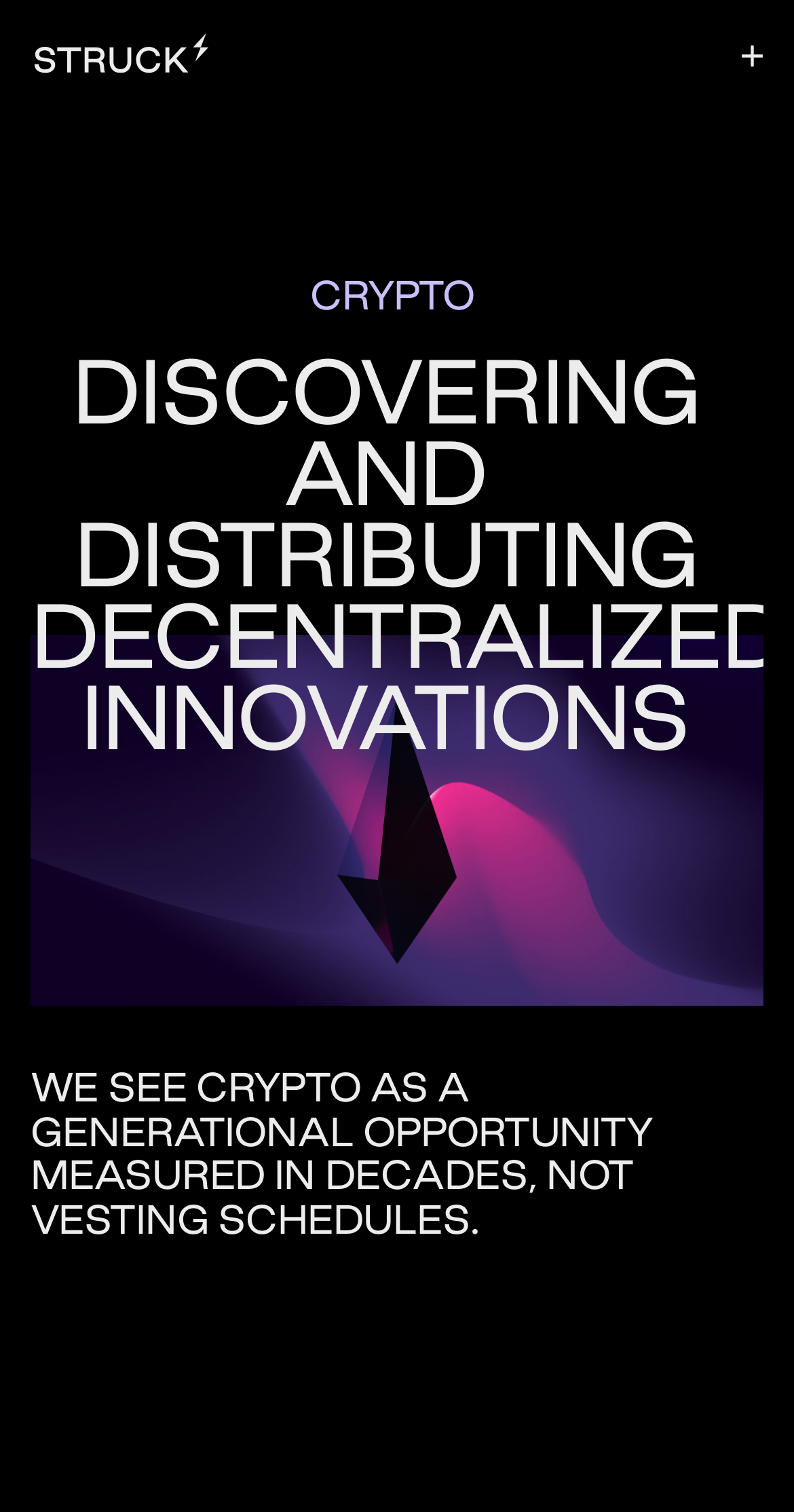What is the last word in the second sentence?
Please provide a single word or phrase as your answer based on the image.

SCHEDULES